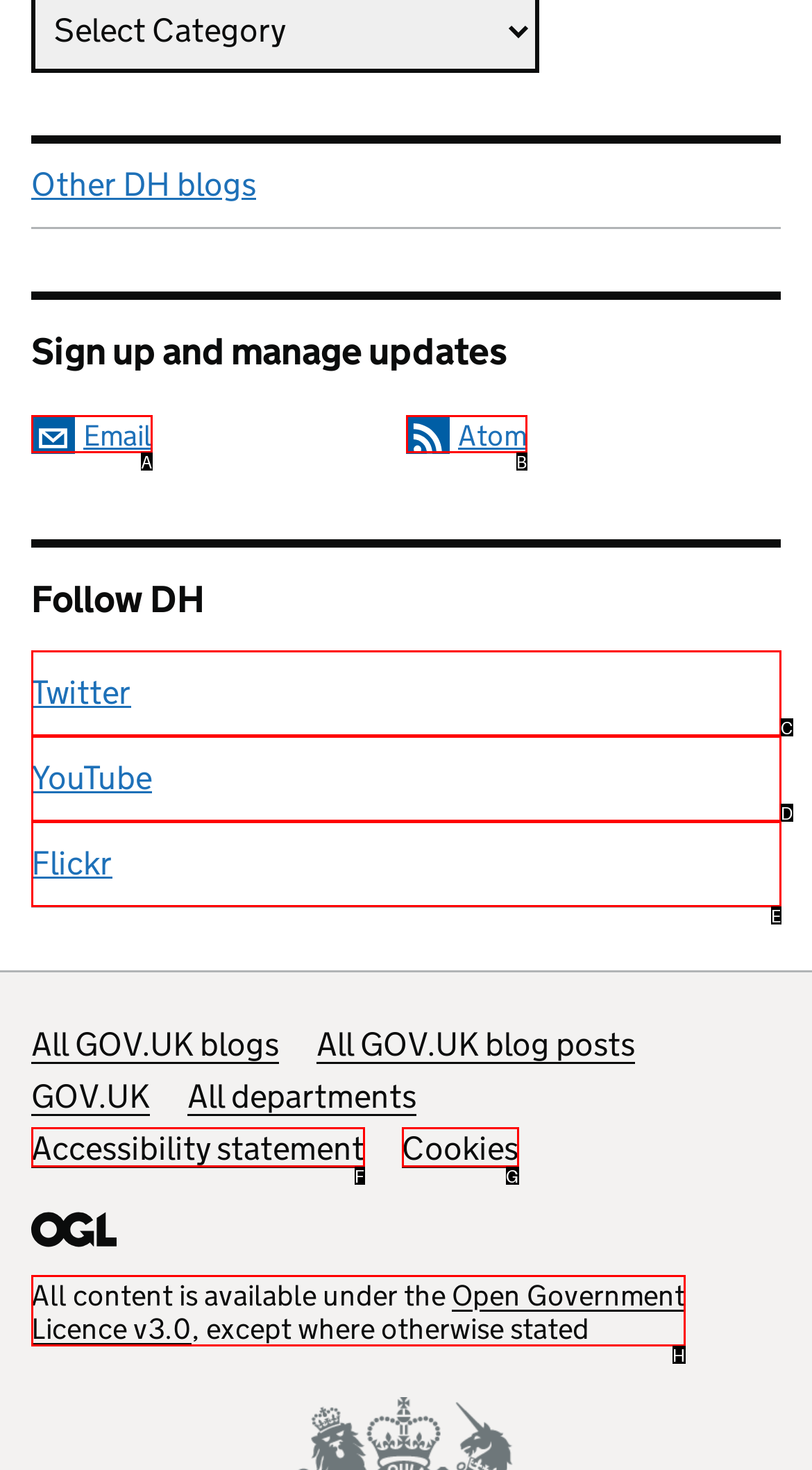From the options presented, which lettered element matches this description: Open Government Licence v3.0
Reply solely with the letter of the matching option.

H